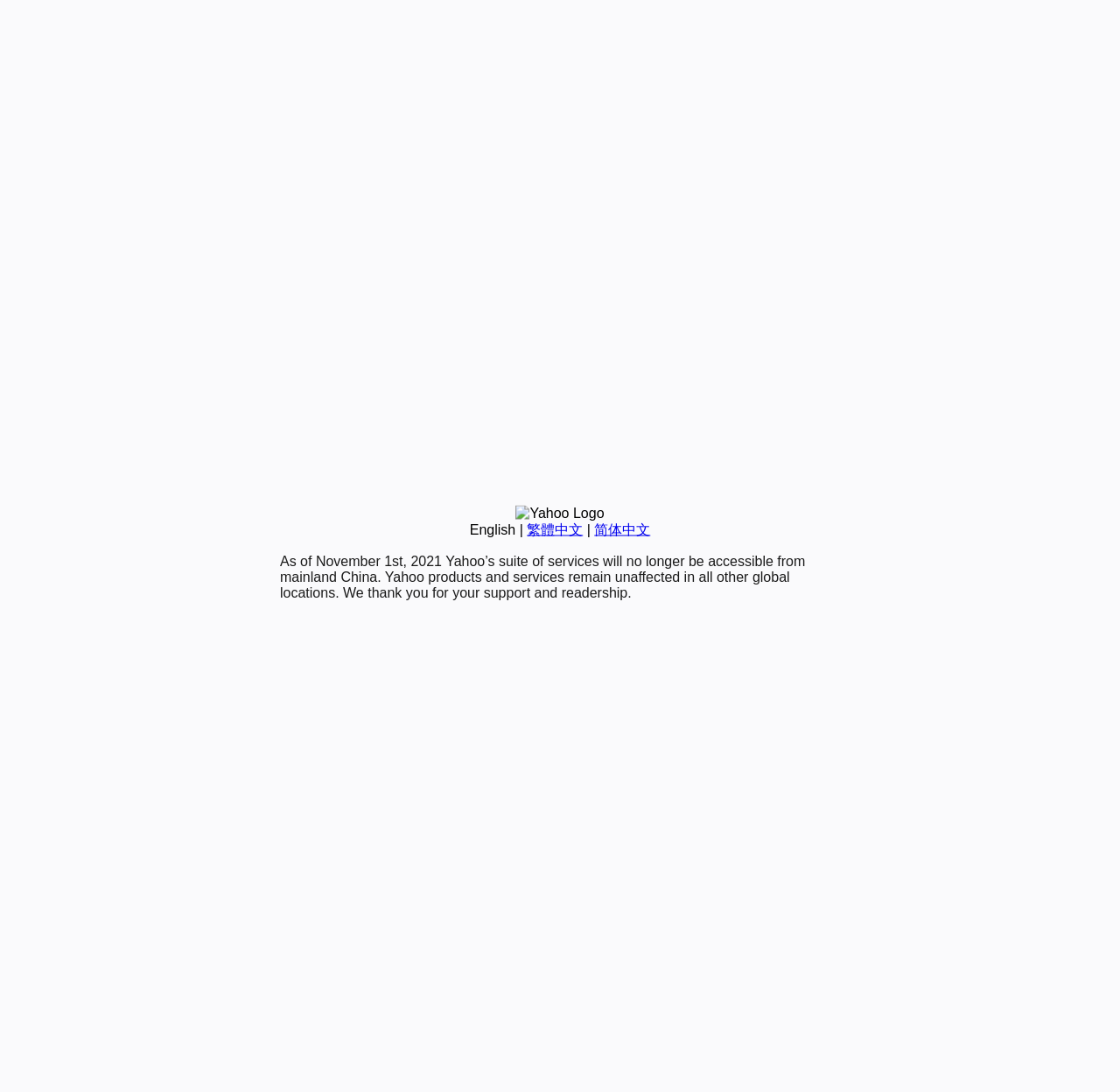Give the bounding box coordinates for the element described as: "简体中文".

[0.531, 0.478, 0.581, 0.492]